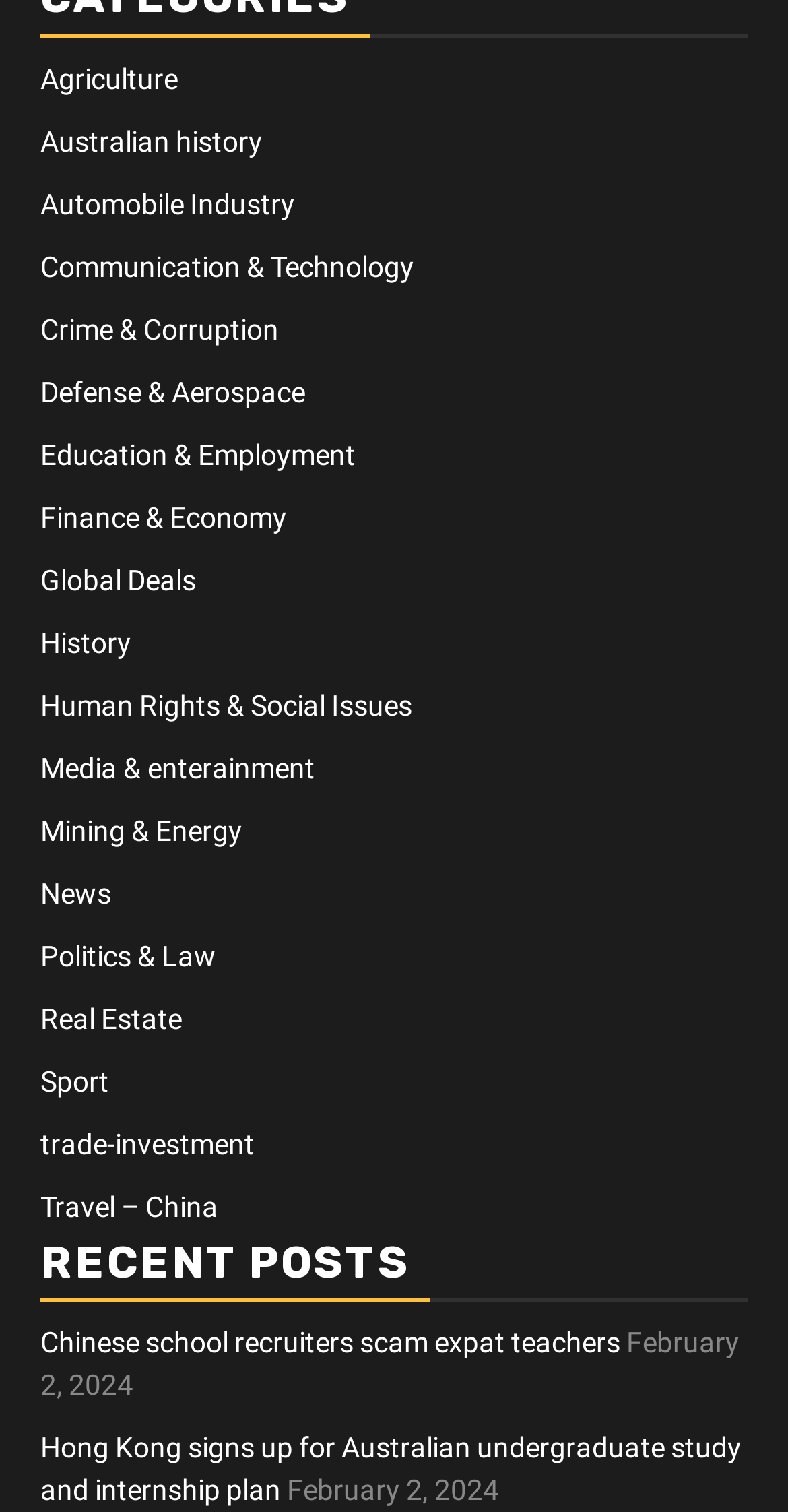What is the title of the recent post section?
Using the visual information, answer the question in a single word or phrase.

RECENT POSTS